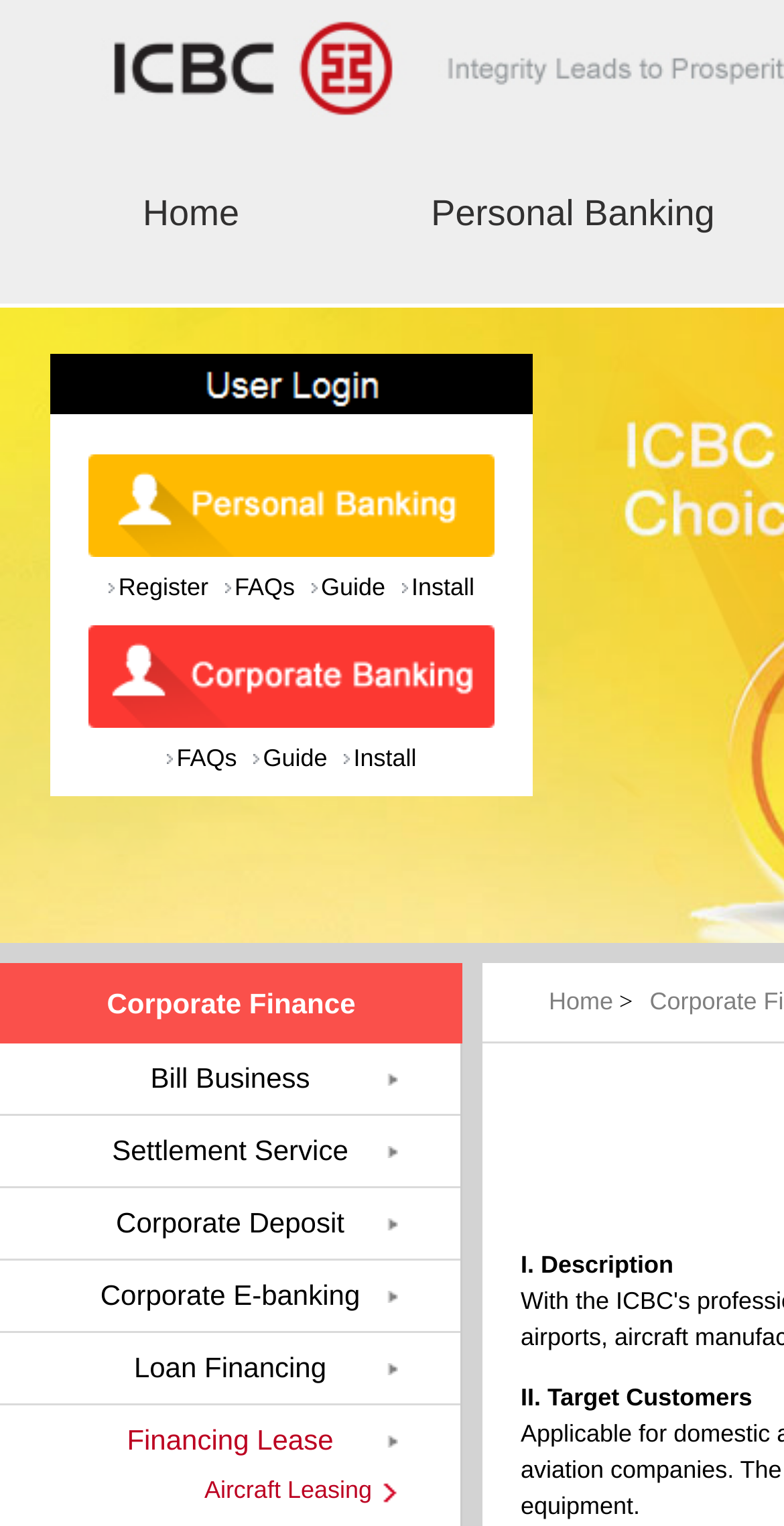Please identify the bounding box coordinates for the region that you need to click to follow this instruction: "register now".

[0.138, 0.373, 0.266, 0.397]